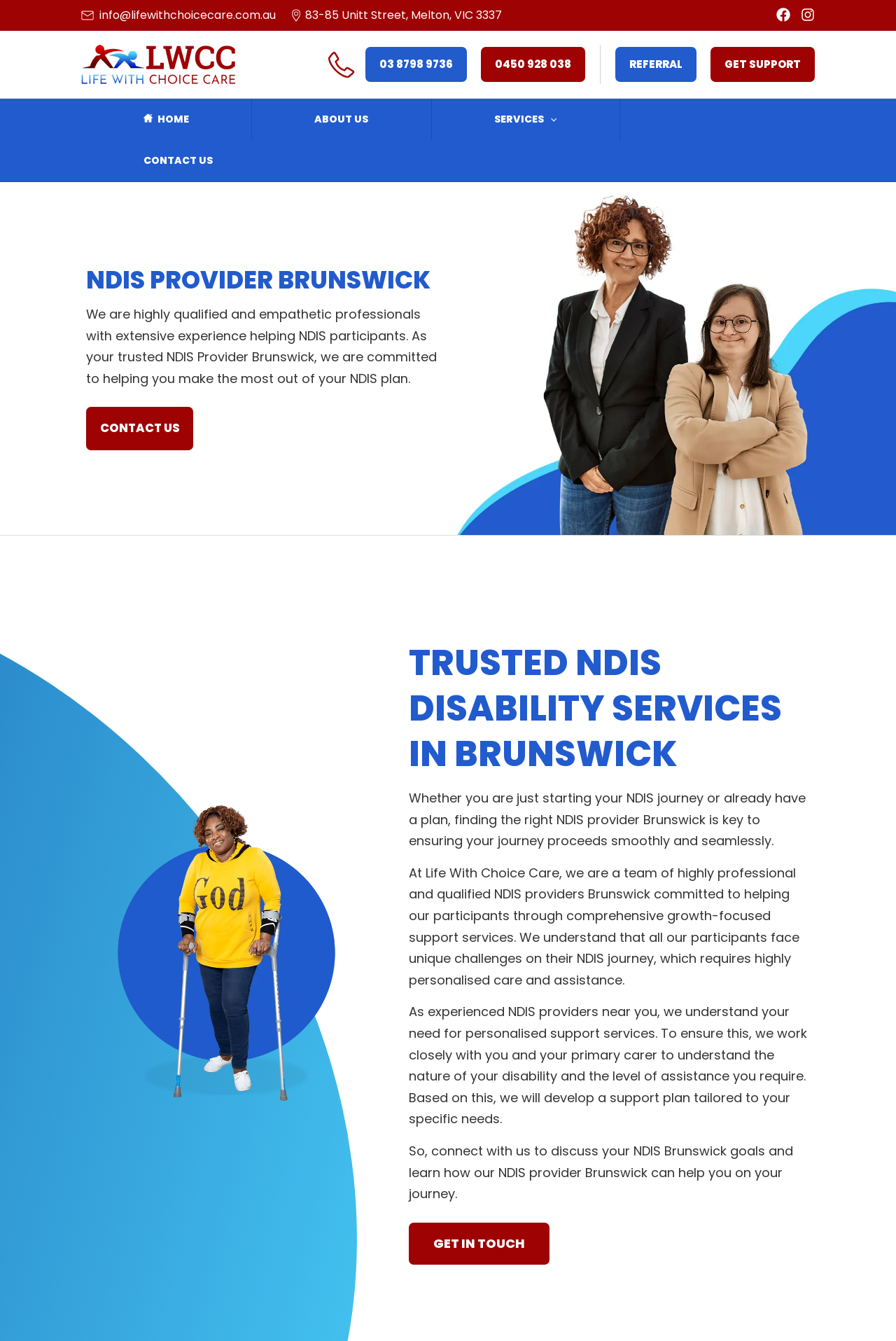What is the phone number to contact Life With Choice Care?
Based on the image, give a concise answer in the form of a single word or short phrase.

03 8798 9736